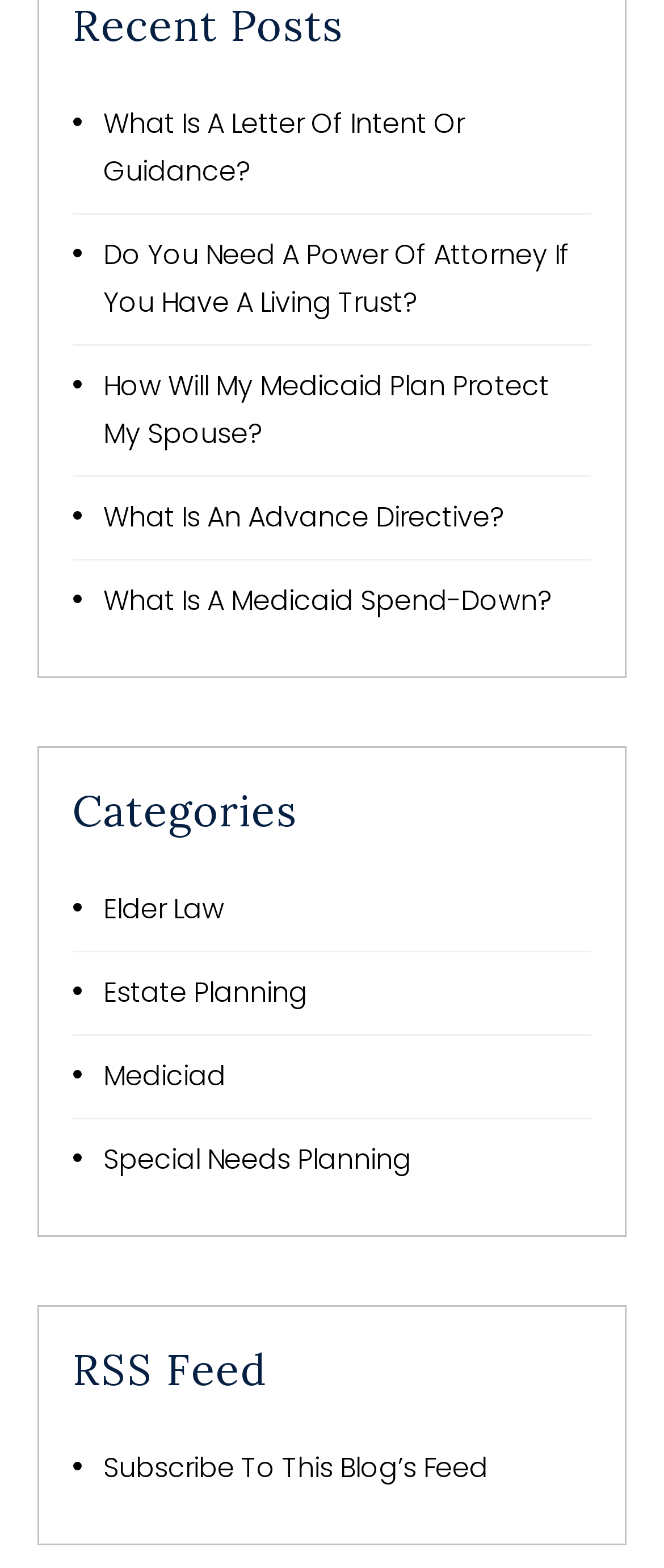Please specify the bounding box coordinates of the clickable section necessary to execute the following command: "Explore Medicaid spend-down".

[0.11, 0.358, 0.89, 0.41]